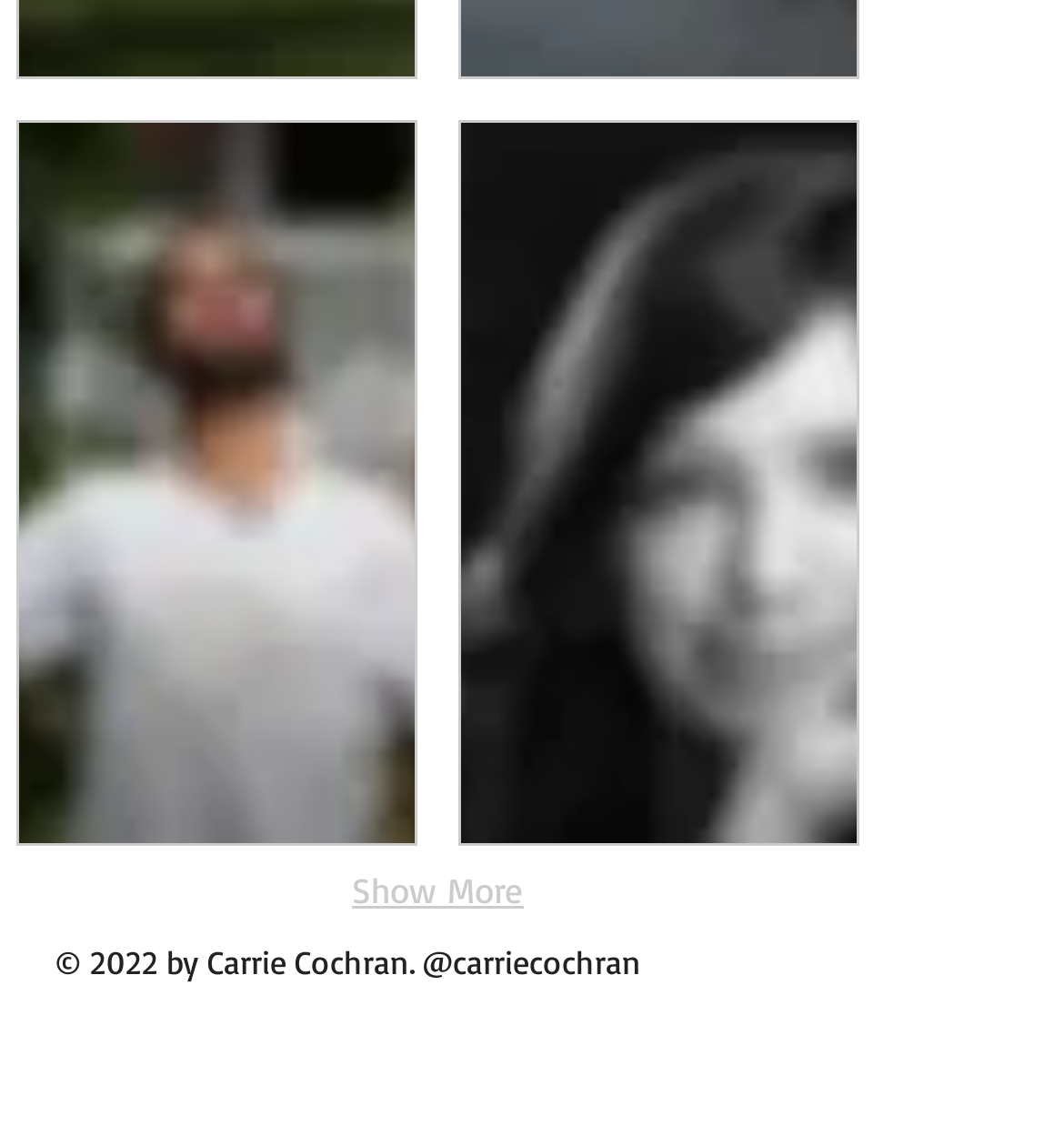Respond to the question with just a single word or phrase: 
Who is the author of the content?

Carrie Cochran